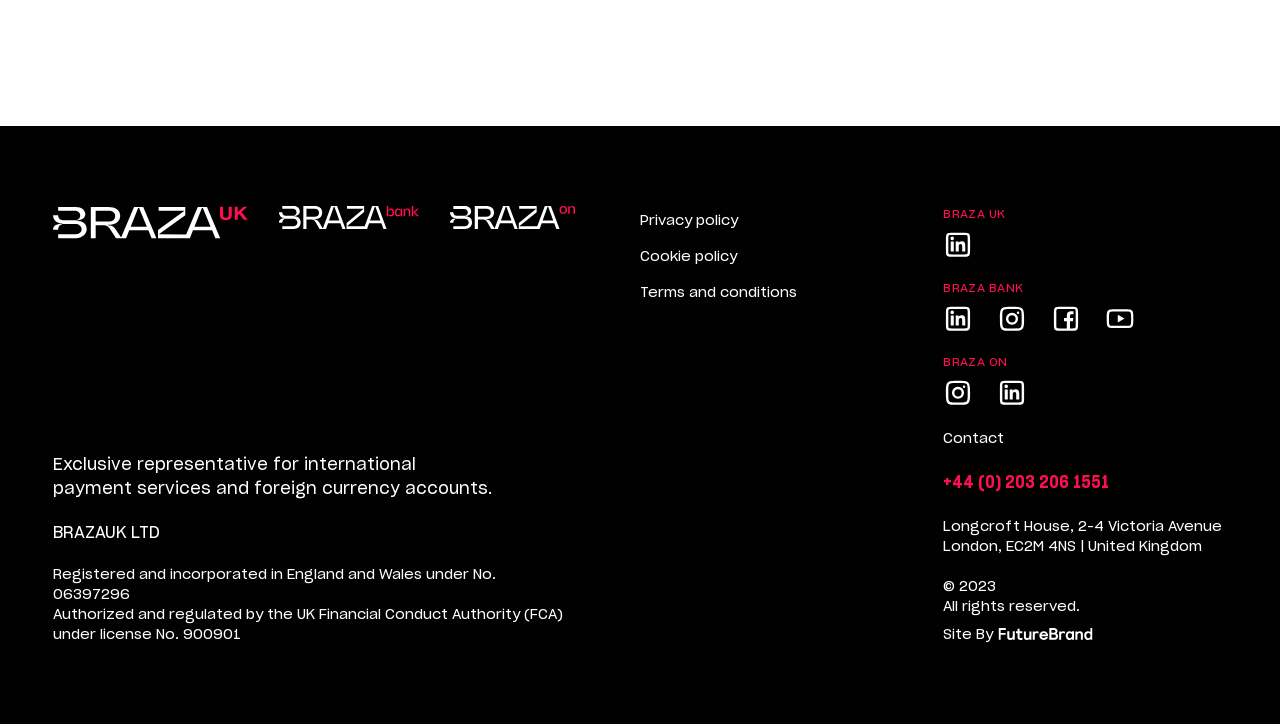Refer to the screenshot and answer the following question in detail:
What is the year of copyright?

The year of copyright can be found in the bottom section of the webpage, where it is written as '© 2023' in a static text element.